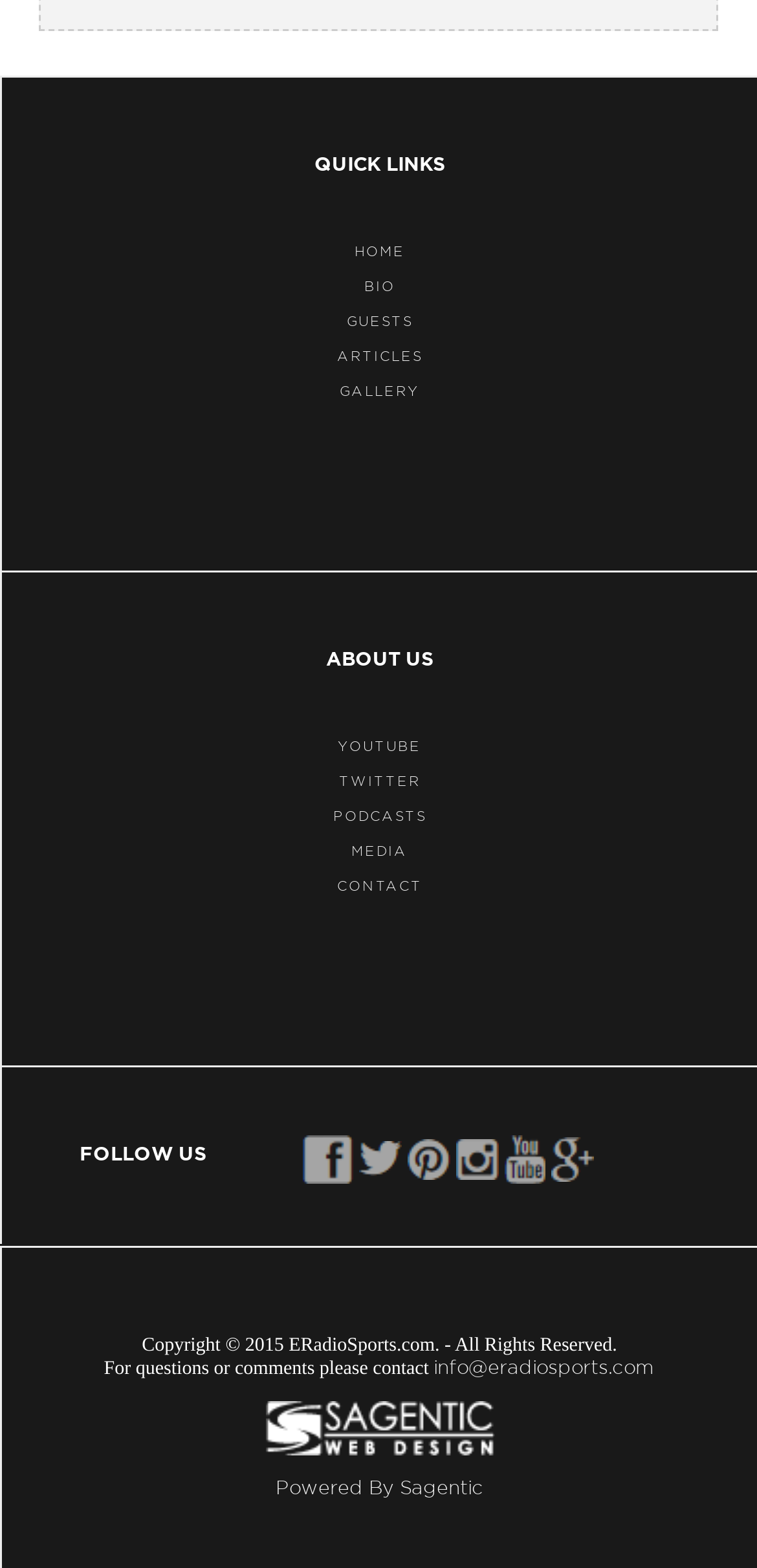How many social media links are in the FOLLOW US section?
Based on the image, answer the question with a single word or brief phrase.

5